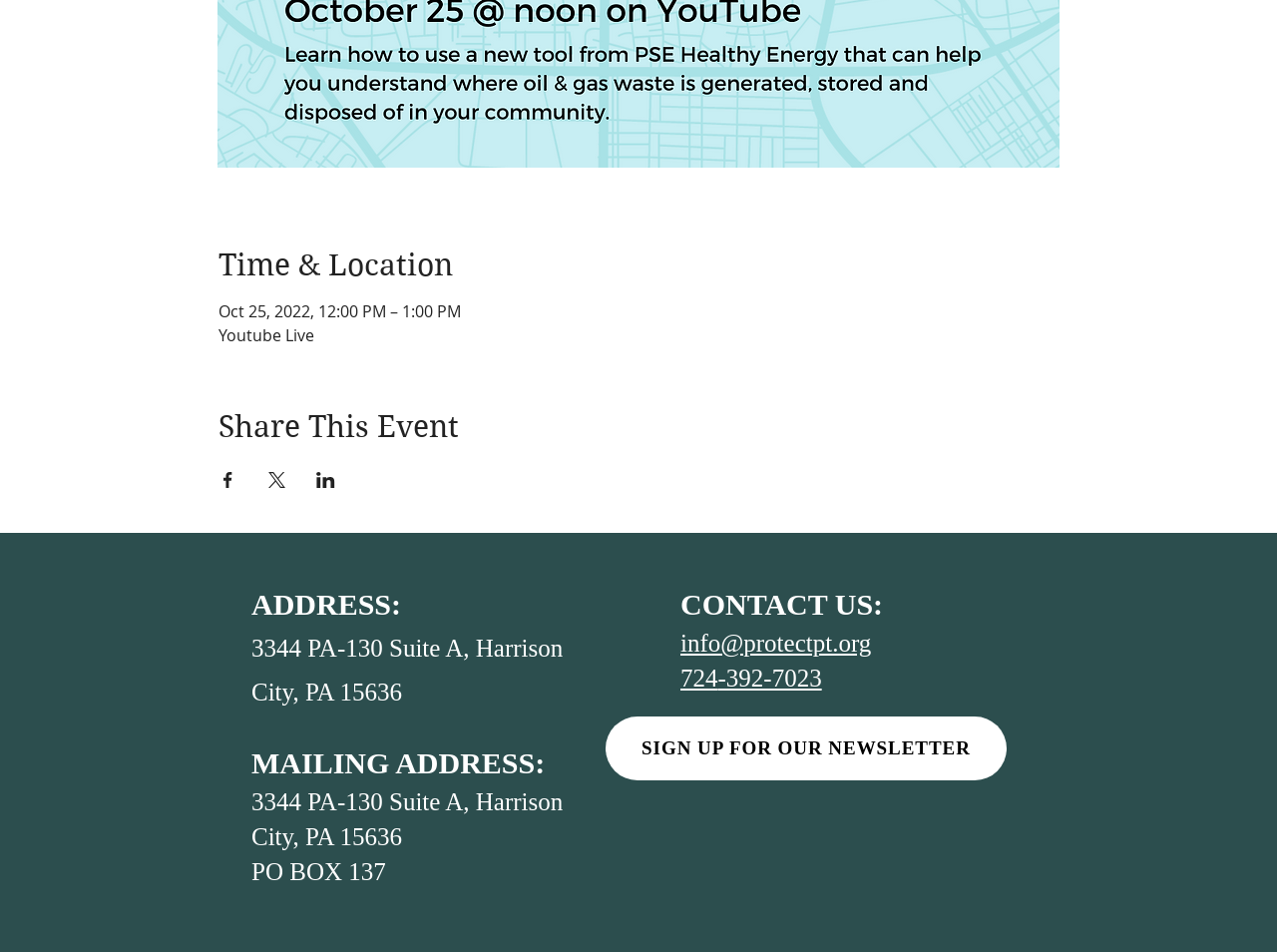How many social media platforms are listed?
Please look at the screenshot and answer using one word or phrase.

6